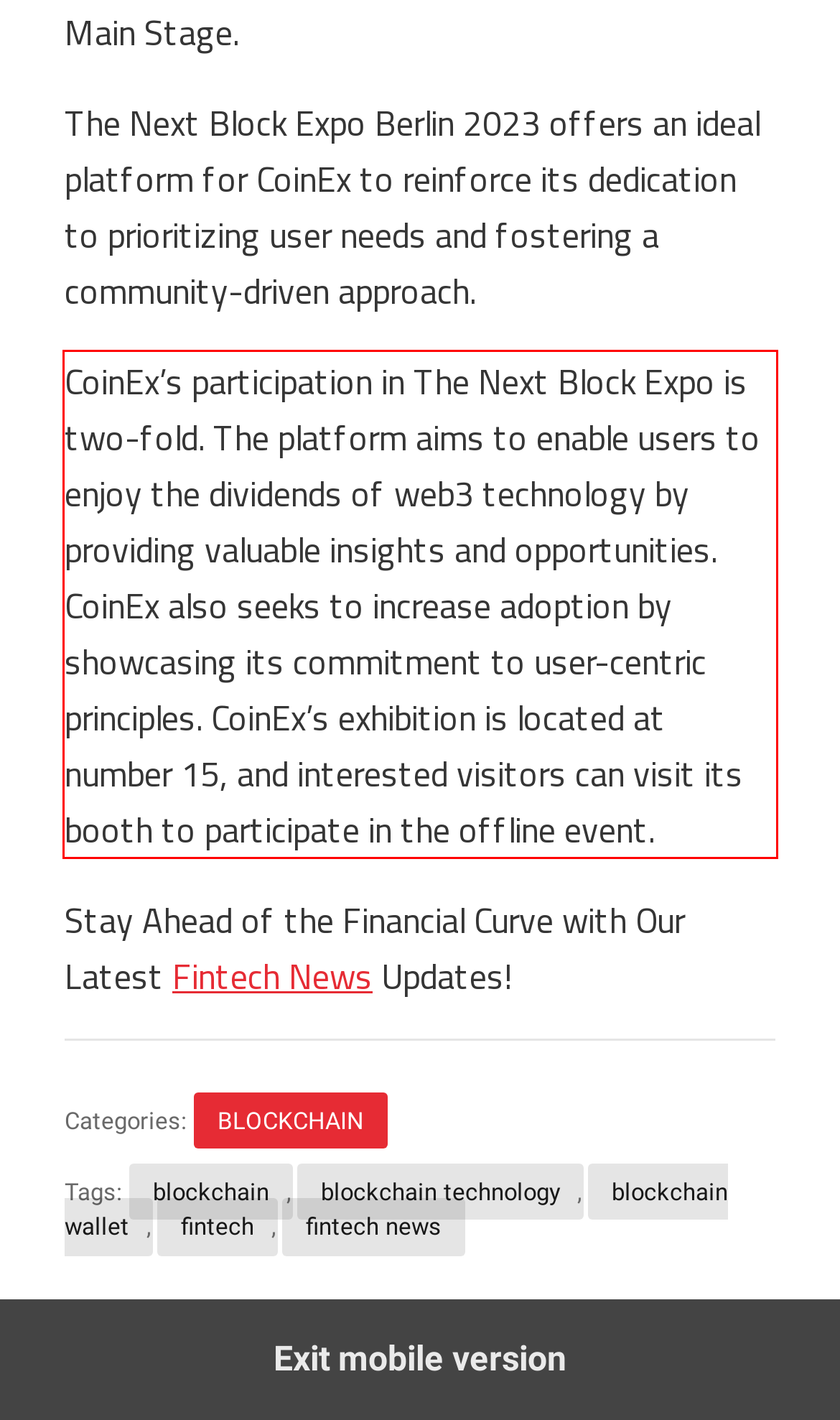Review the webpage screenshot provided, and perform OCR to extract the text from the red bounding box.

CoinEx’s participation in The Next Block Expo is two-fold. The platform aims to enable users to enjoy the dividends of web3 technology by providing valuable insights and opportunities. CoinEx also seeks to increase adoption by showcasing its commitment to user-centric principles. CoinEx’s exhibition is located at number 15, and interested visitors can visit its booth to participate in the offline event.